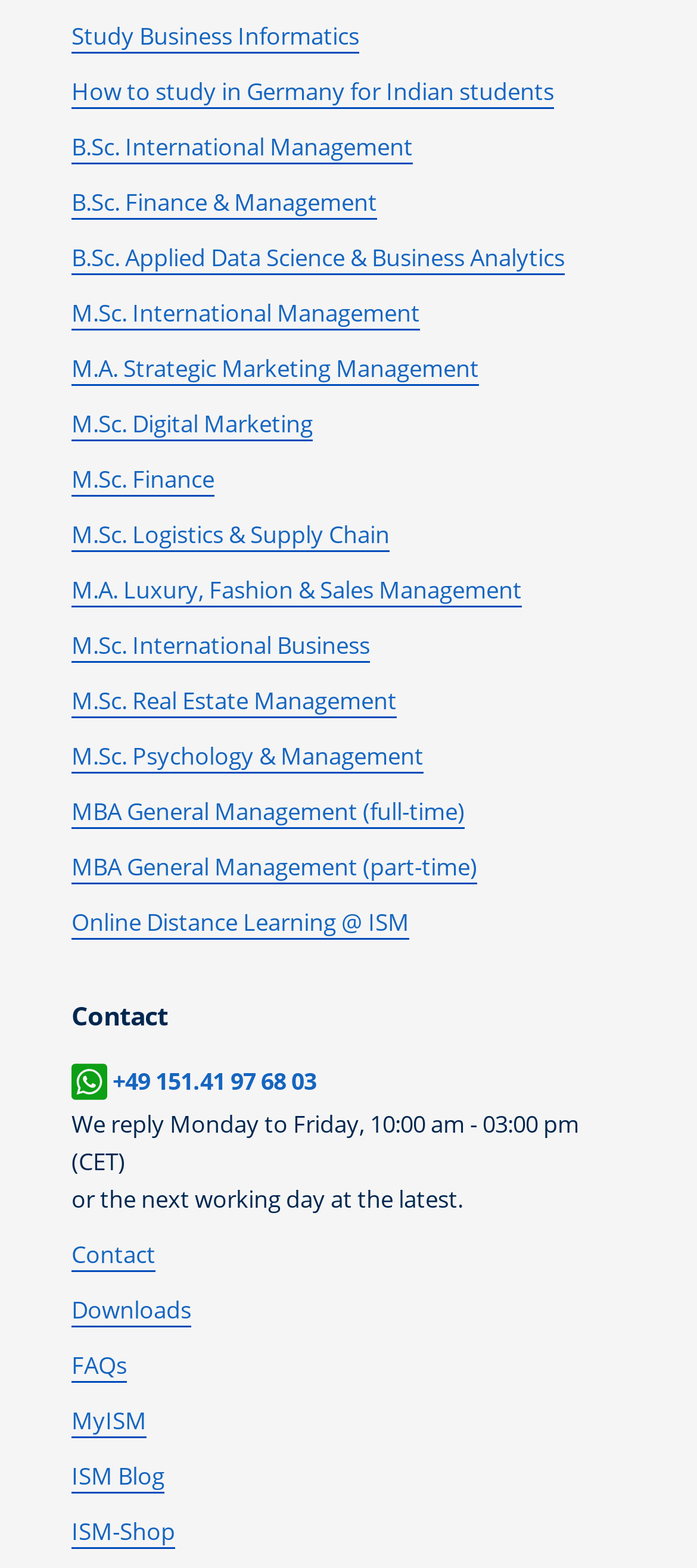Can you find the bounding box coordinates for the element that needs to be clicked to execute this instruction: "Call +49 151.41 97 68 03"? The coordinates should be given as four float numbers between 0 and 1, i.e., [left, top, right, bottom].

[0.103, 0.679, 0.454, 0.699]